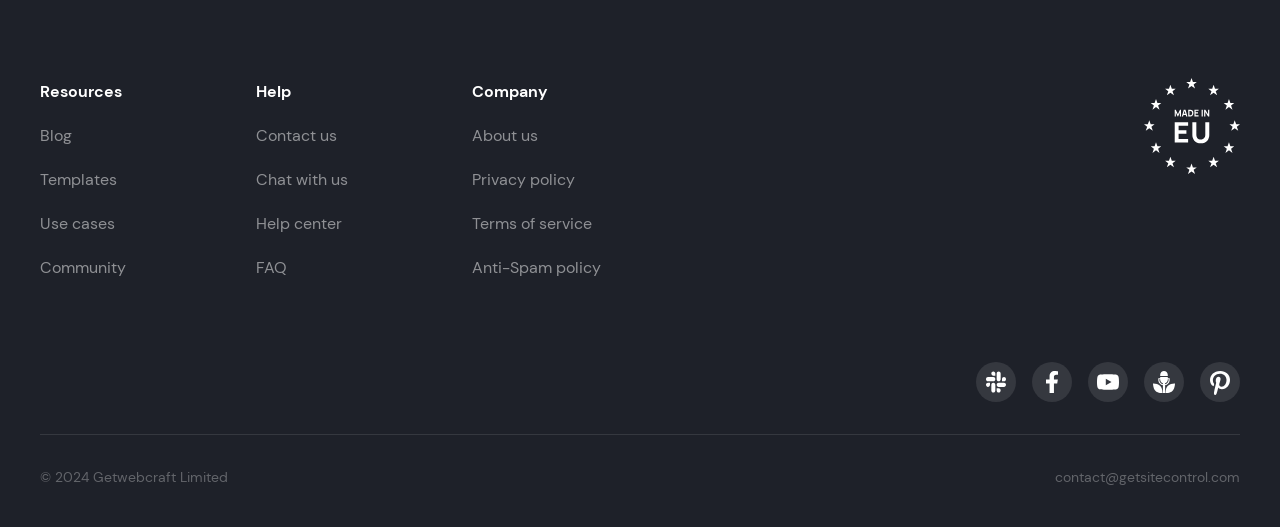Locate the bounding box coordinates of the clickable part needed for the task: "Visit the 'Help center'".

[0.2, 0.399, 0.344, 0.452]